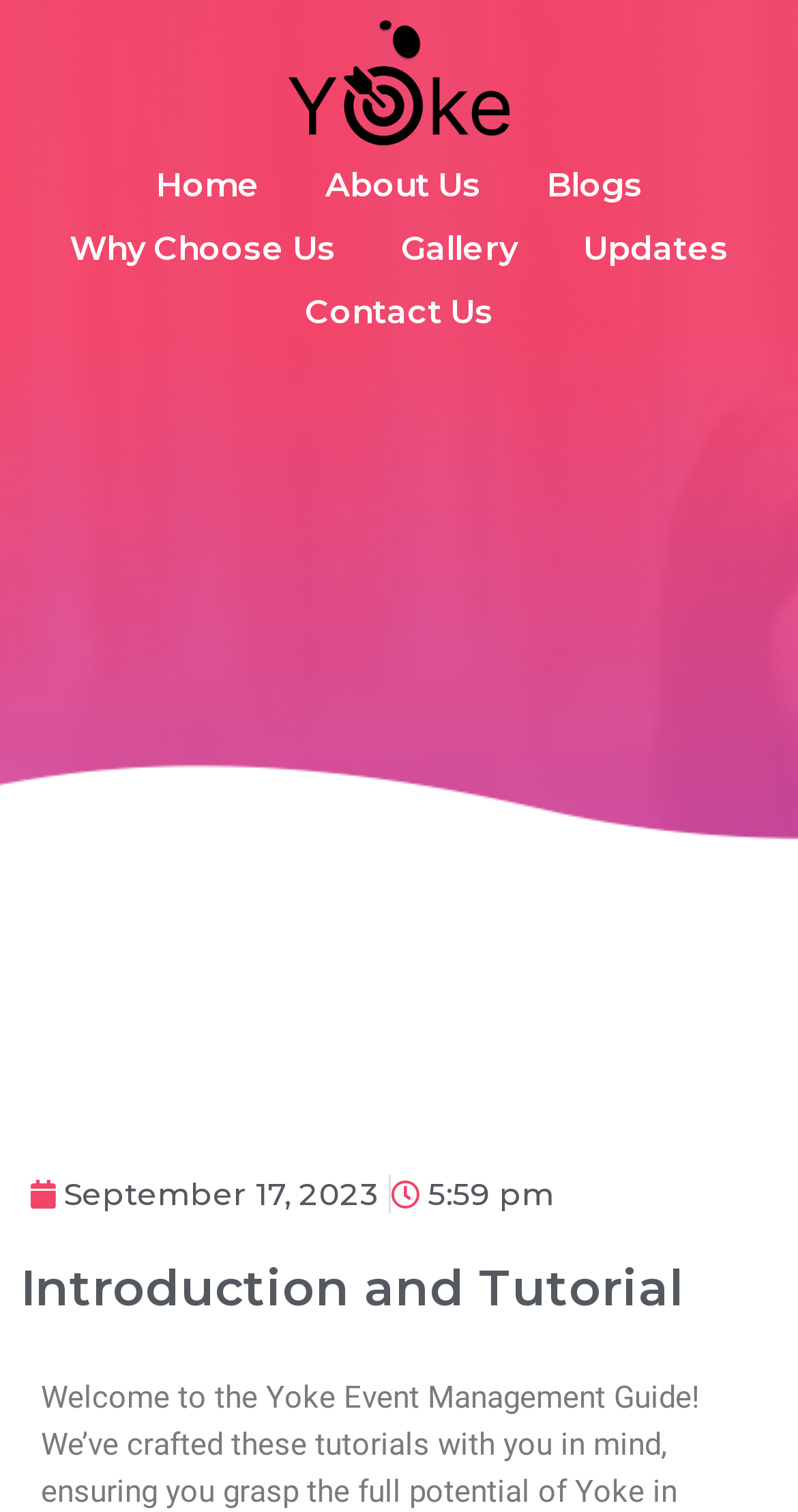Please specify the bounding box coordinates of the region to click in order to perform the following instruction: "contact the team".

[0.382, 0.192, 0.618, 0.219]